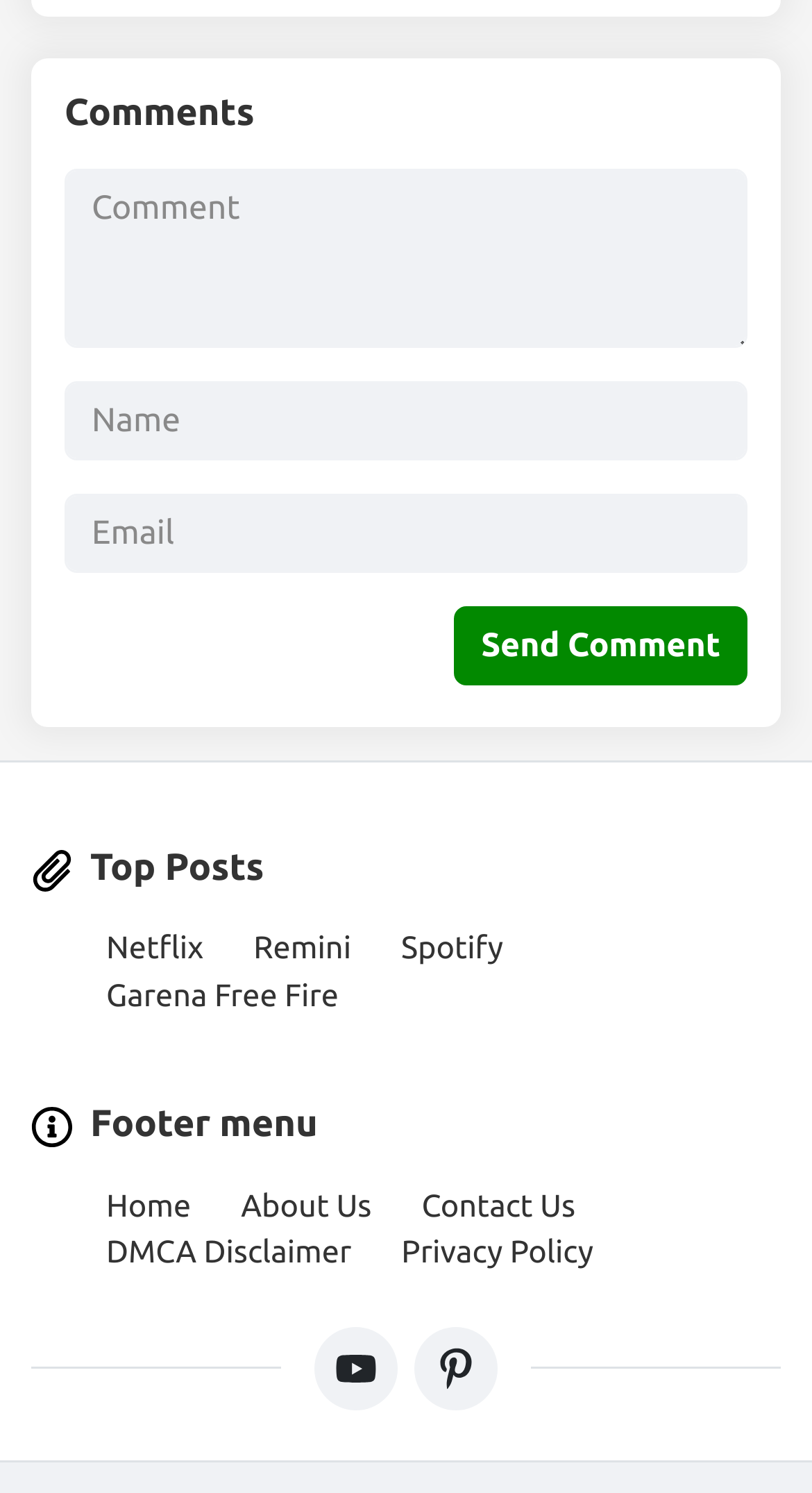What is the function of the textboxes 'Comment', 'Name', and 'Email'?
Provide a short answer using one word or a brief phrase based on the image.

To input user information